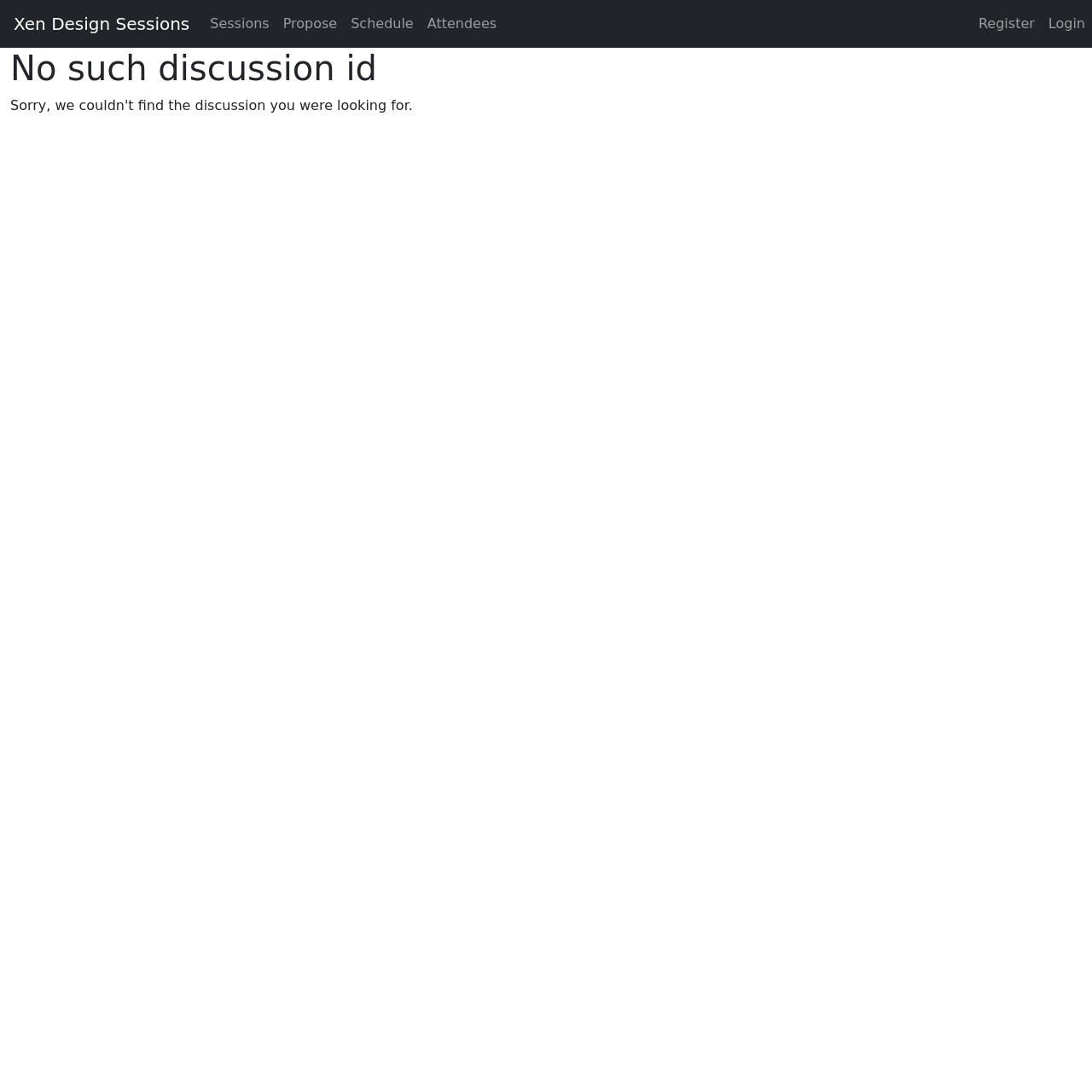Explain in detail what is displayed on the webpage.

The webpage appears to be a conference or event management platform. At the top left, there are six navigation links: "Xen Design Sessions", "Sessions", "Propose", "Schedule", "Attendees", and "Register", which are evenly spaced and aligned horizontally. The "Login" link is positioned at the top right corner. 

Below the navigation links, there is a prominent heading that reads "No such discussion id", which suggests that the user may have encountered an error or invalid discussion ID.